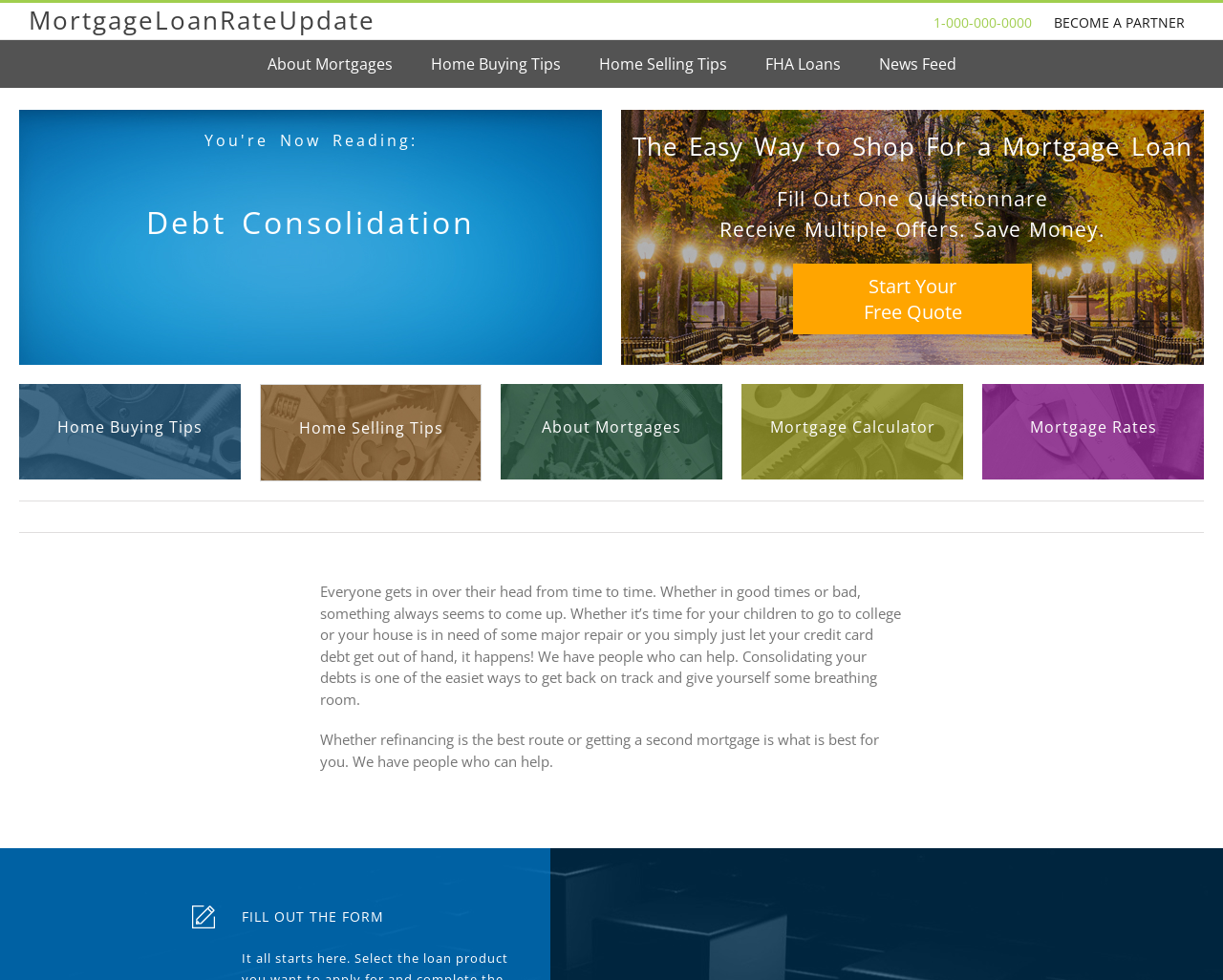Could you determine the bounding box coordinates of the clickable element to complete the instruction: "Click on 'BECOME A PARTNER' link"? Provide the coordinates as four float numbers between 0 and 1, i.e., [left, top, right, bottom].

[0.862, 0.016, 0.977, 0.033]